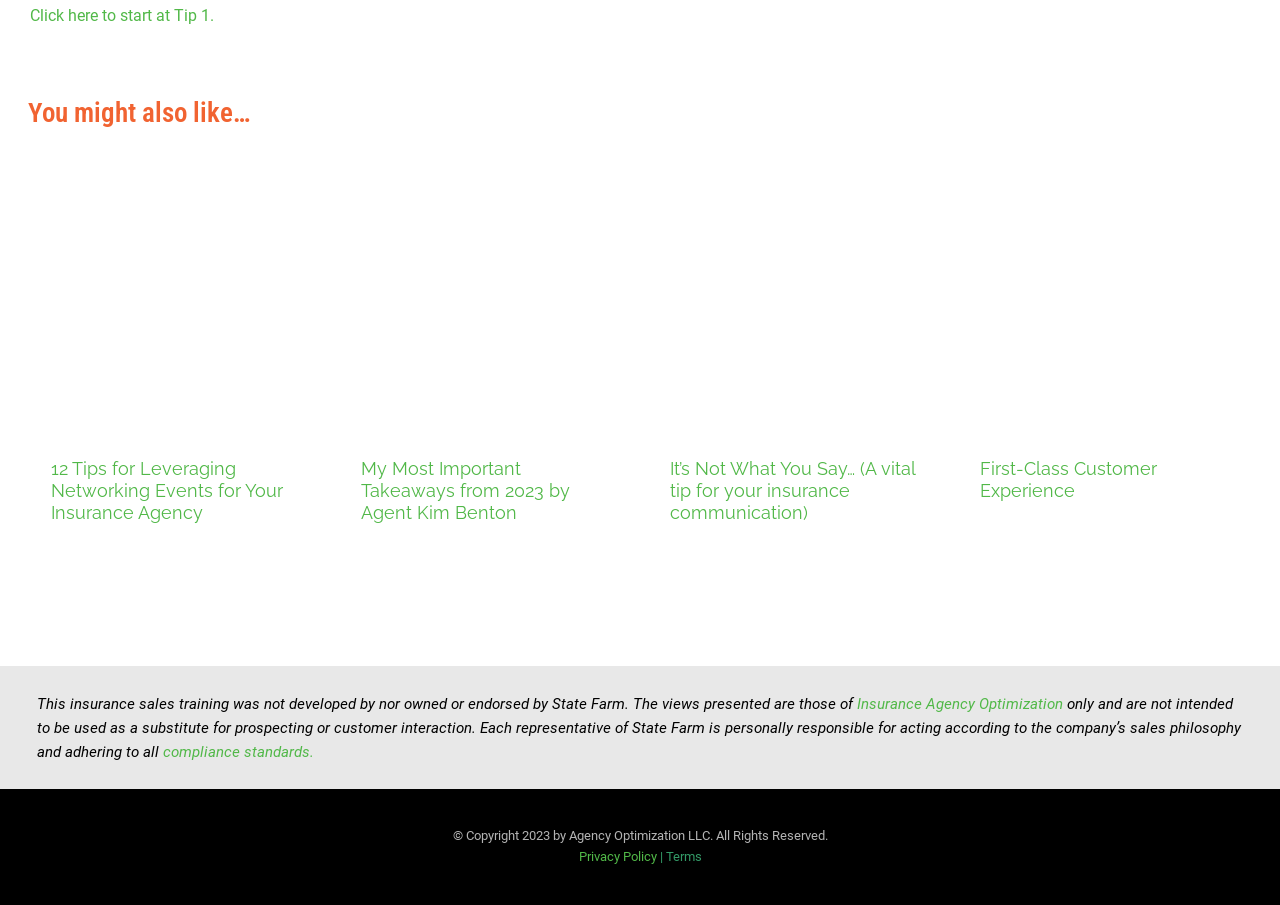Select the bounding box coordinates of the element I need to click to carry out the following instruction: "Explore First-Class Customer Experience".

[0.765, 0.506, 0.96, 0.554]